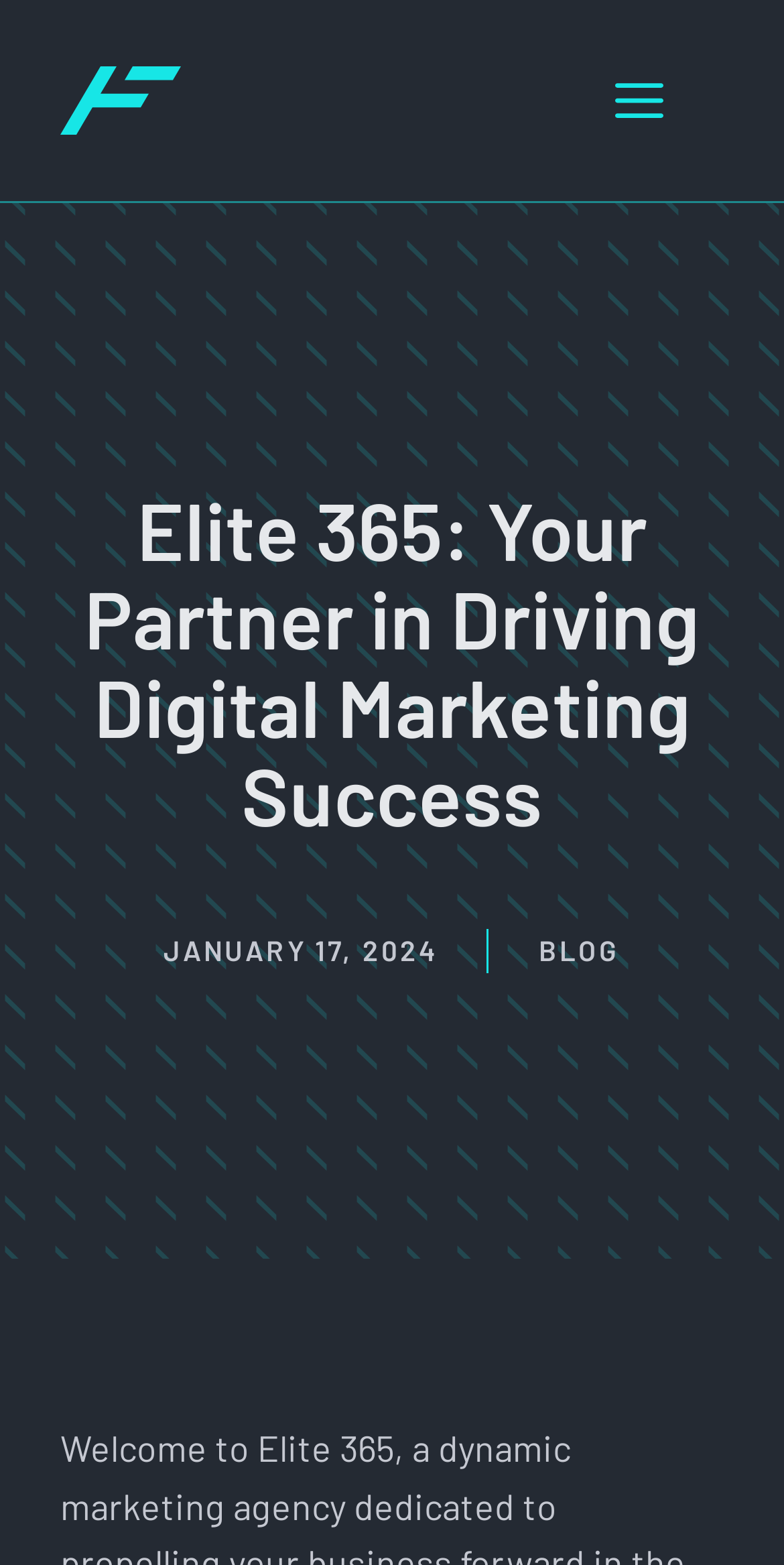Please provide a detailed answer to the question below by examining the image:
What is the website's domain name?

I found the website's domain name by looking at the link element in the banner section, which contains the text 'elite-365.com'.